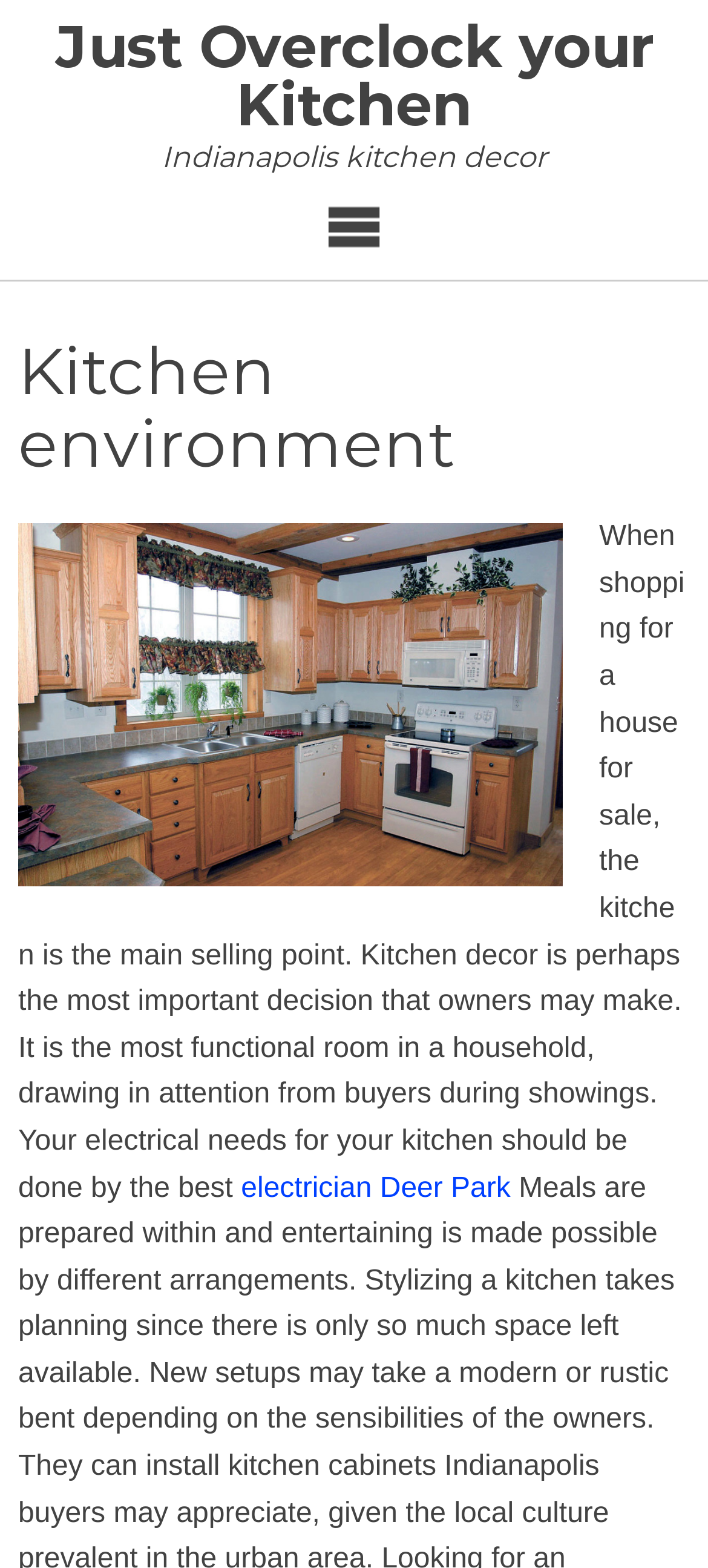What is the main focus of the kitchen environment?
Provide a comprehensive and detailed answer to the question.

Based on the heading 'Kitchen environment' and the surrounding text, it can be inferred that the main focus of the kitchen environment is decor, as it is mentioned that 'kitchen decor is perhaps the most important decision that owners may make'.